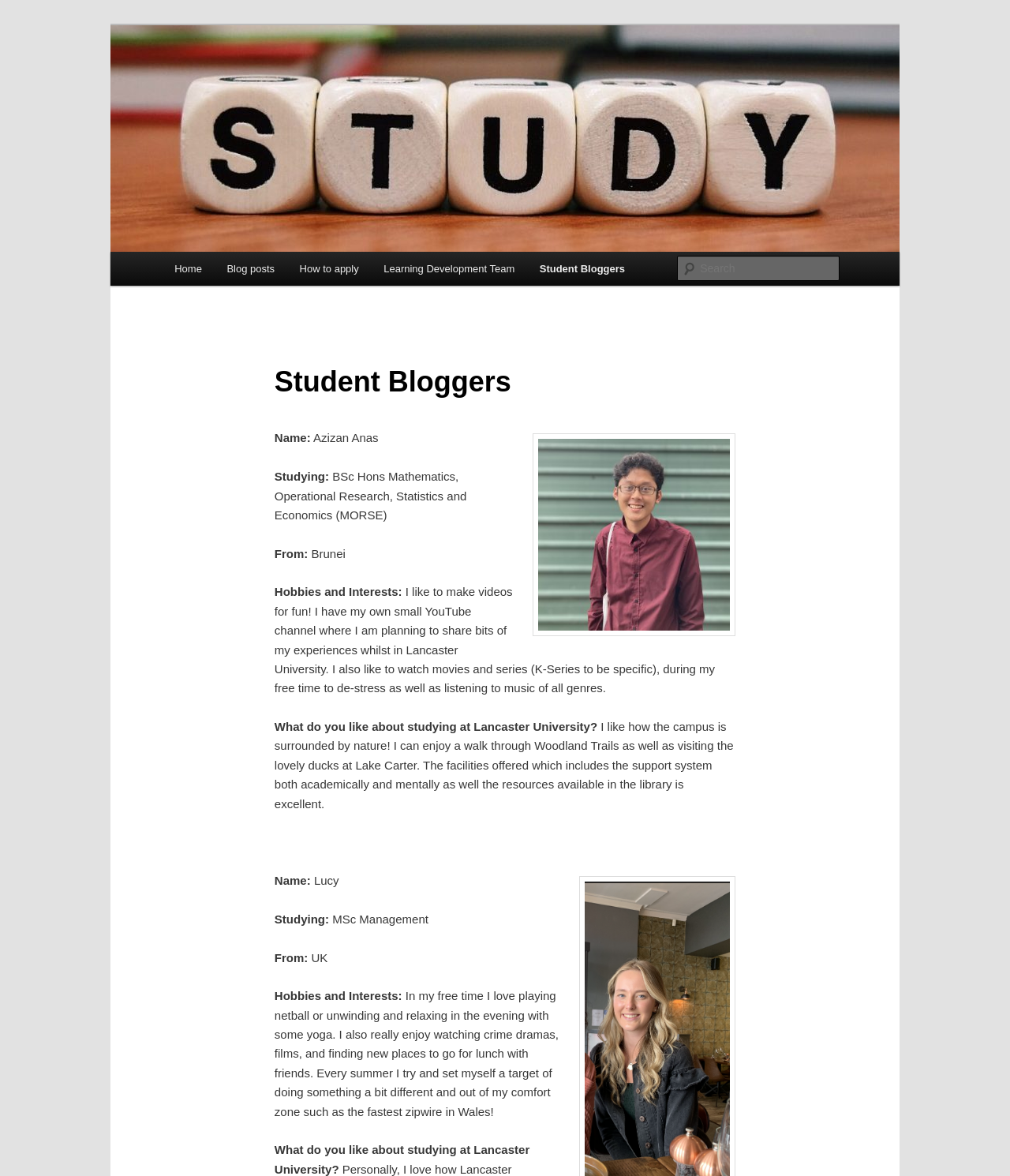Find and indicate the bounding box coordinates of the region you should select to follow the given instruction: "Search for something".

[0.671, 0.217, 0.831, 0.239]